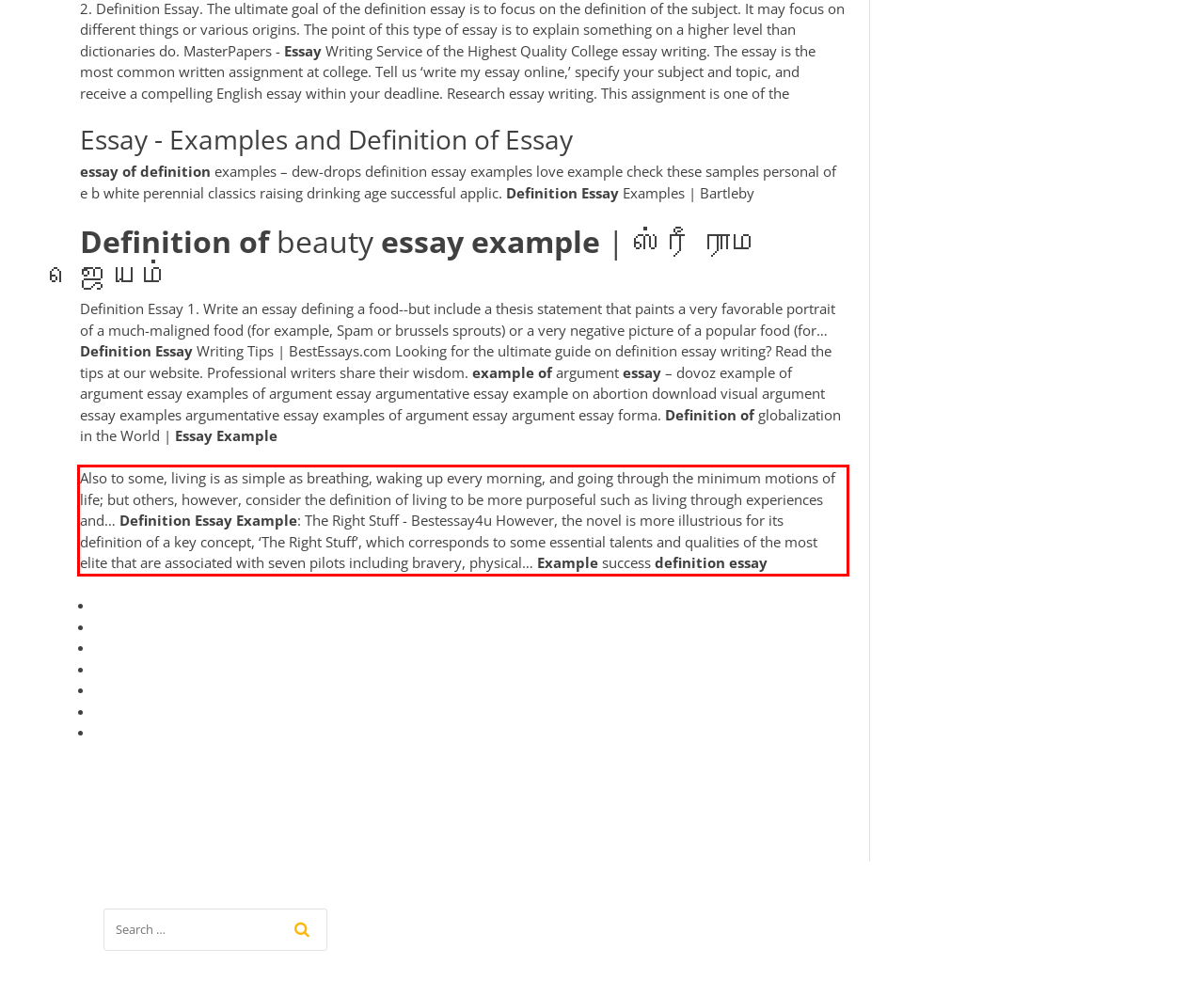Using the provided screenshot of a webpage, recognize the text inside the red rectangle bounding box by performing OCR.

Also to some, living is as simple as breathing, waking up every morning, and going through the minimum motions of life; but others, however, consider the definition of living to be more purposeful such as living through experiences and… Definition Essay Example: The Right Stuff - Bestessay4u However, the novel is more illustrious for its definition of a key concept, ‘The Right Stuff’, which corresponds to some essential talents and qualities of the most elite that are associated with seven pilots including bravery, physical… Example success definition essay